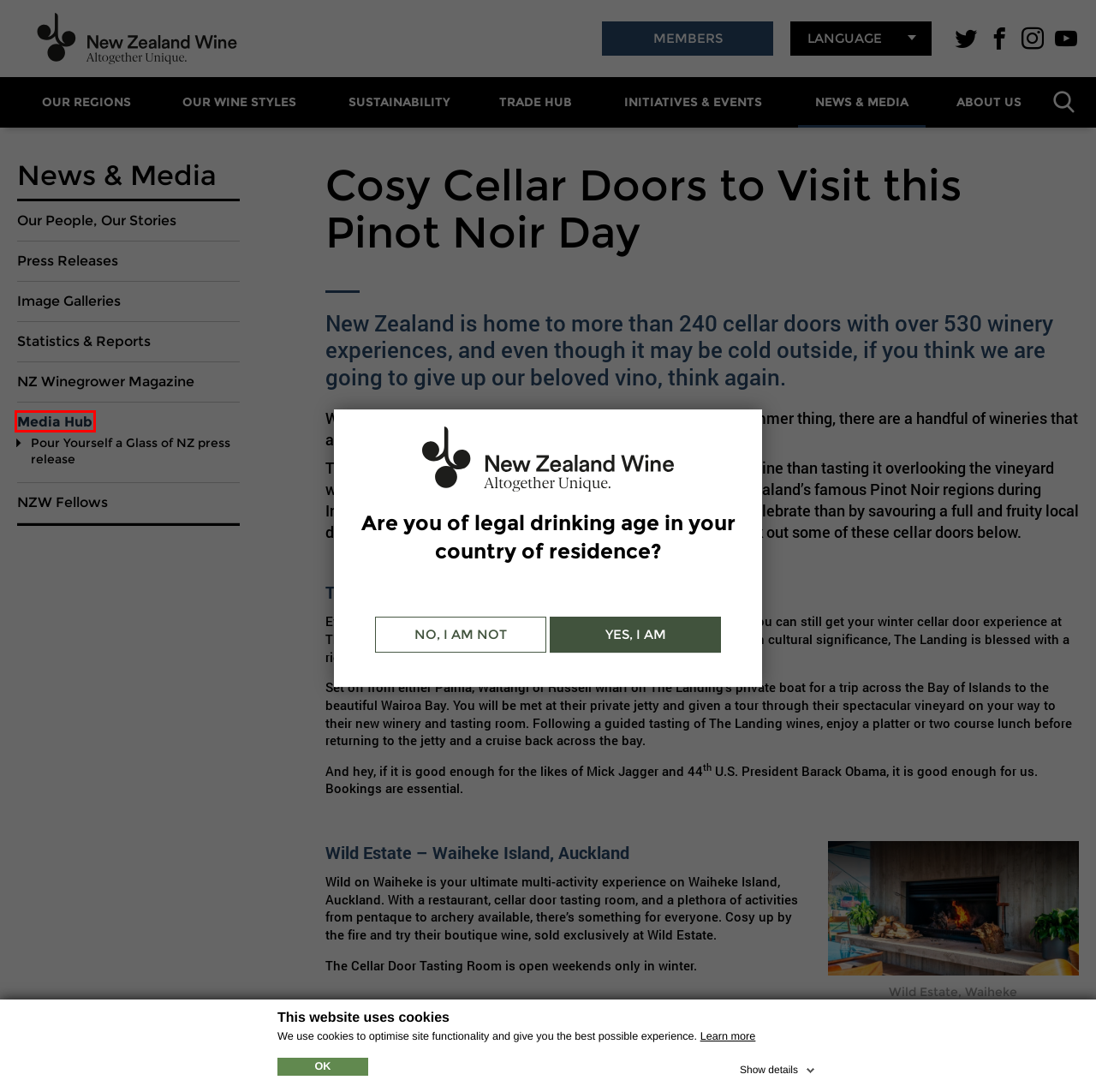You have a screenshot of a webpage with a red bounding box around an element. Select the webpage description that best matches the new webpage after clicking the element within the red bounding box. Here are the descriptions:
A. New Zealand Winegrower Magazine | New Zealand Wine
B. New Zealand Wine News and Media | New Zealand Wine
C. Wine Tasting Gisborne | Matawhero | Winery Cellar Door
D. Press Releases | New Zealand Wine
E. New Zealand Wine Industry Statistics and Reports | New Zealand Wine
F. Our people, Our stories | New Zealand Wine
G. Cookie Policy | New Zealand Wine
H. New Zealand Wine Media Hub | New Zealand Wine

H